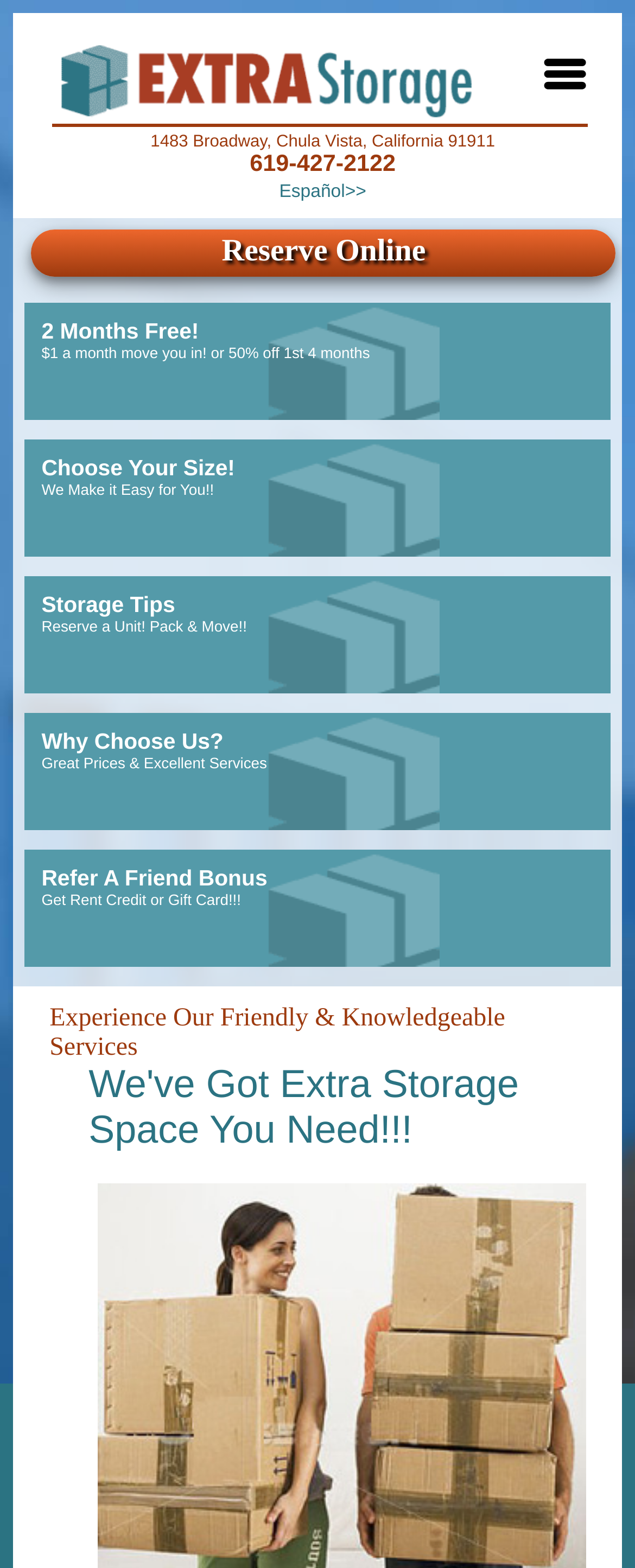Find the bounding box coordinates of the clickable region needed to perform the following instruction: "Reserve online". The coordinates should be provided as four float numbers between 0 and 1, i.e., [left, top, right, bottom].

[0.04, 0.147, 0.96, 0.177]